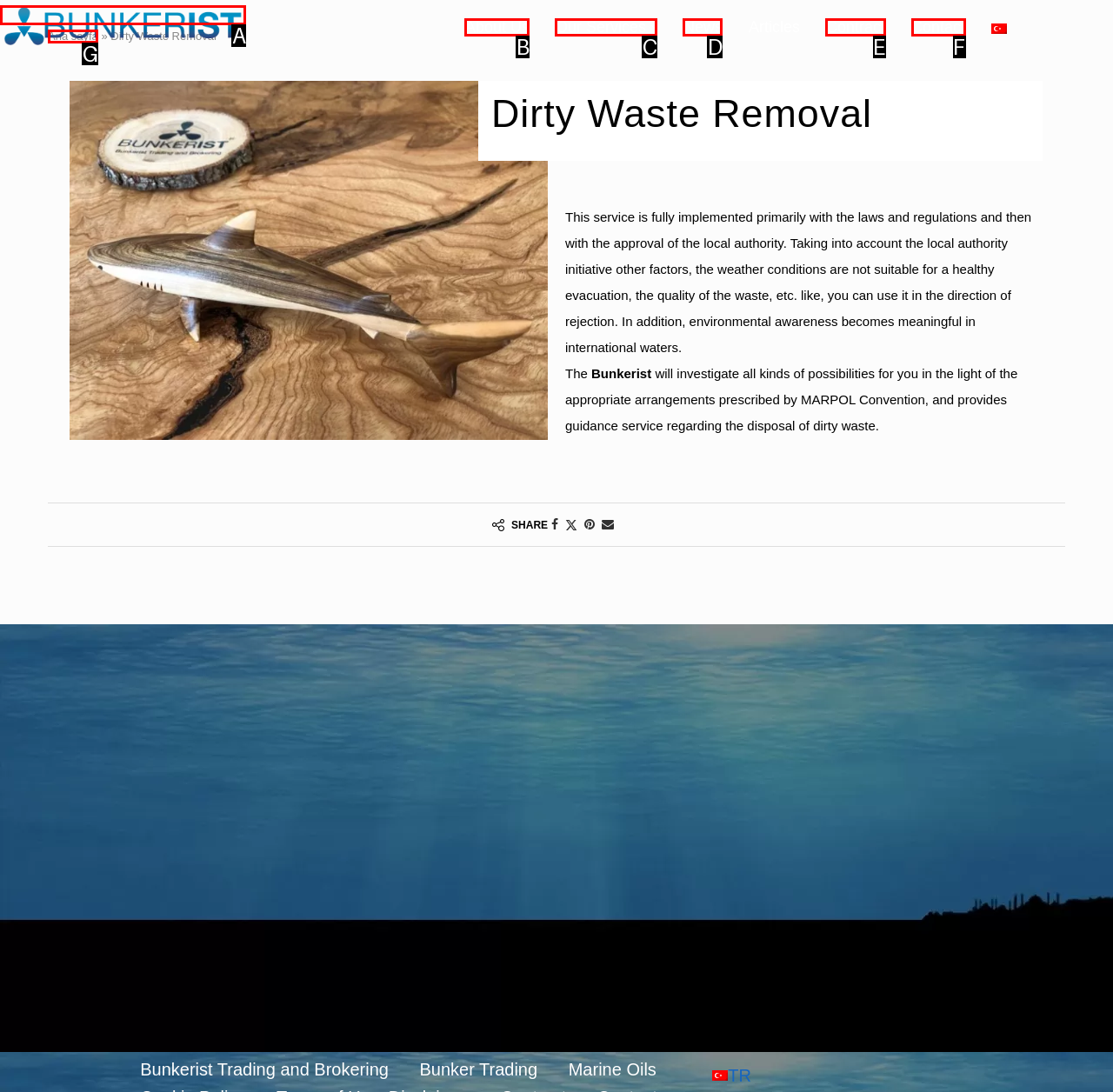Select the HTML element that best fits the description: alt="Bunkerist Trading and Brokering"
Respond with the letter of the correct option from the choices given.

A